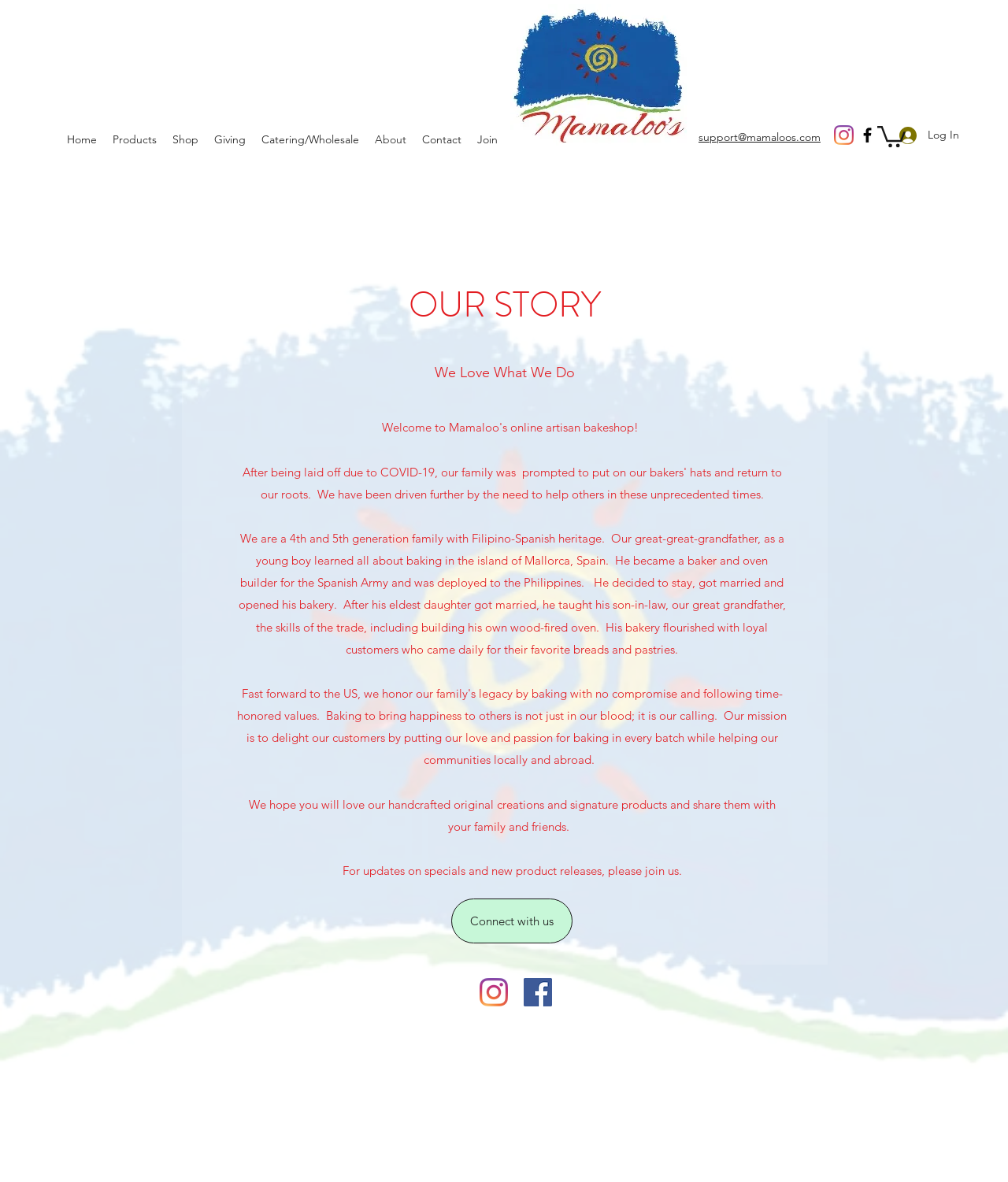Identify the bounding box coordinates of the area you need to click to perform the following instruction: "Click the Instagram link".

[0.827, 0.106, 0.847, 0.123]